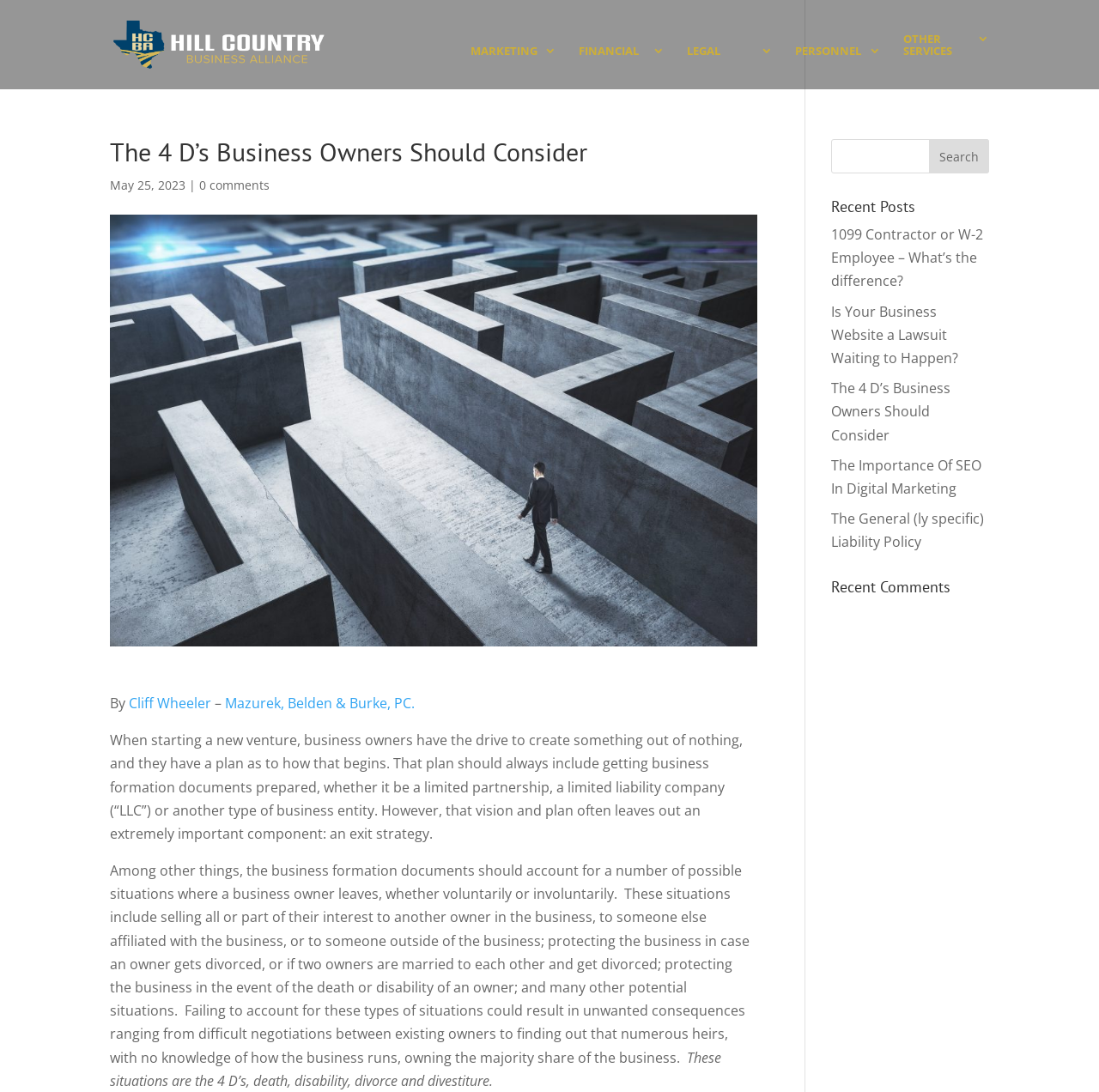Specify the bounding box coordinates of the element's area that should be clicked to execute the given instruction: "Get directions to Karni Engineering Works". The coordinates should be four float numbers between 0 and 1, i.e., [left, top, right, bottom].

None